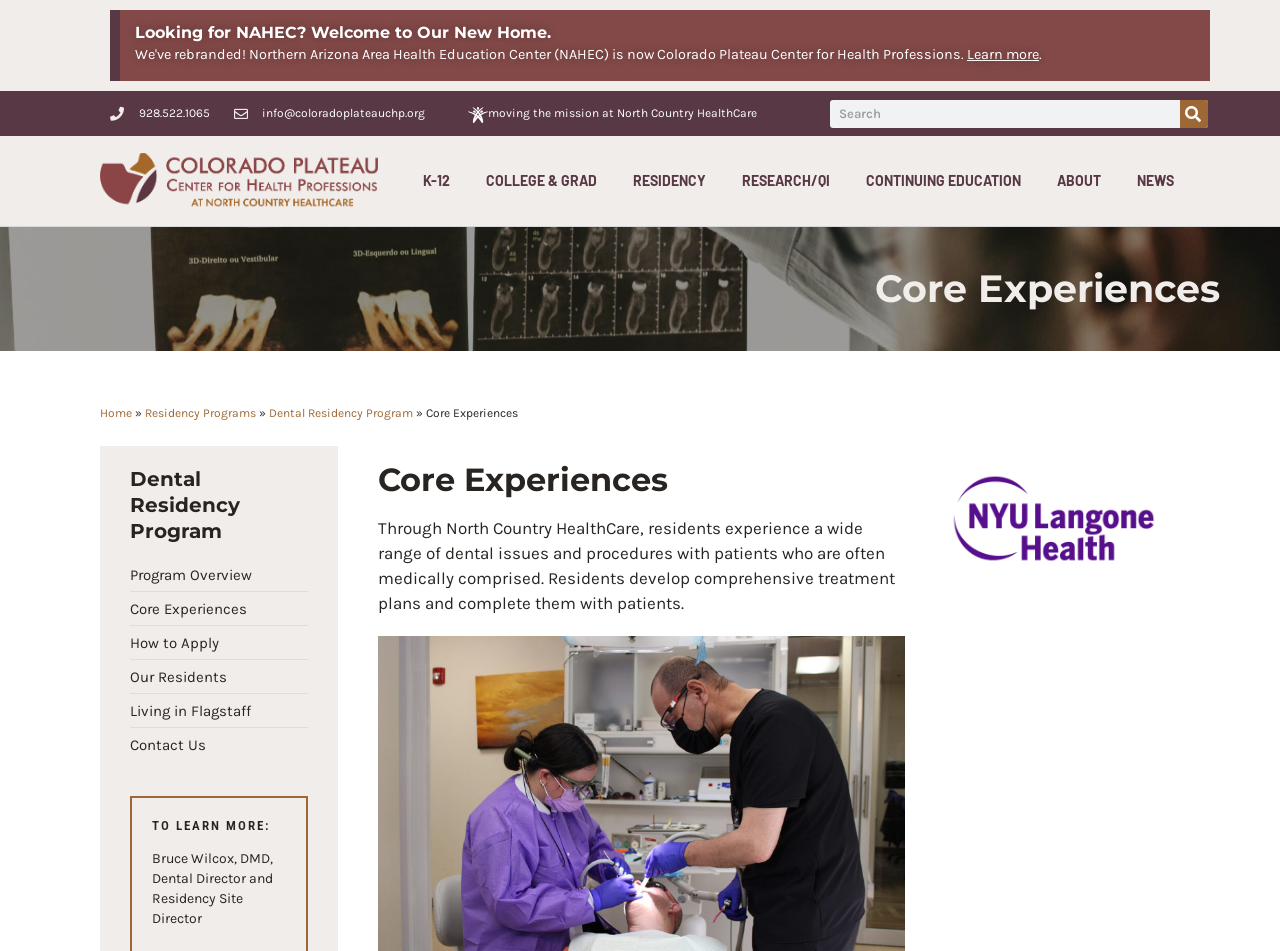Answer the question using only a single word or phrase: 
What kind of patients do residents work with?

medically comprised patients